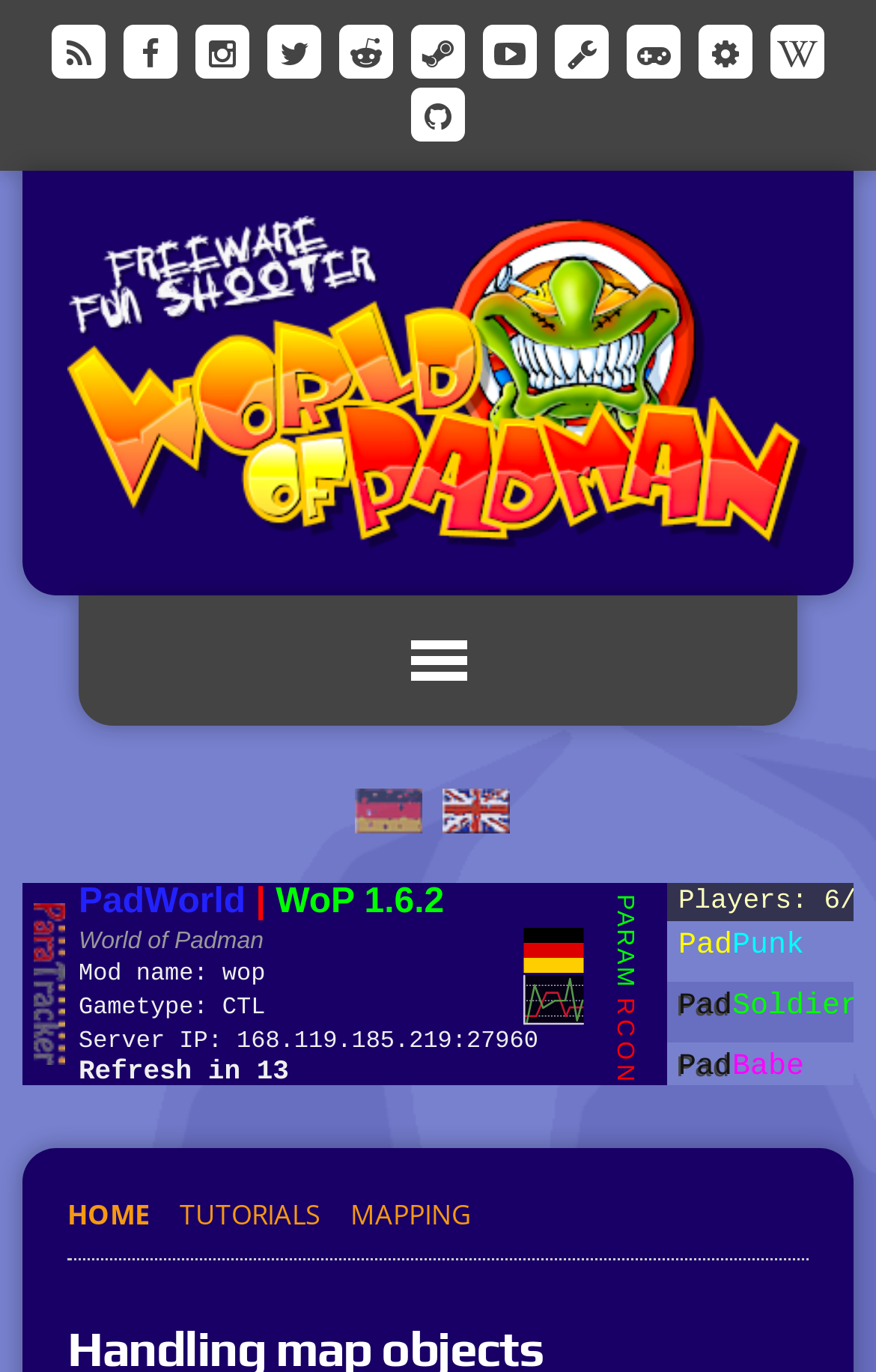Describe all the visual and textual components of the webpage comprehensively.

This webpage is about World of Padman, a game-related website. At the top left, there are several social media links, including RSS, Facebook, Instagram, Twitter, Reddit, Steam, YouTube, ModDB, IndieDB, mod.io, and Wikipedia, arranged horizontally. 

Below the social media links, there is a large logo of World of Padman, which is also a link. 

To the right of the logo, there is a dropdown menu with no label, indicated by a small icon. 

Further down, there are two language options, Deutsch (de) and English (en), with their respective flag icons, placed side by side. 

The main content of the webpage is an iframe, taking up most of the page's real estate. 

At the bottom of the page, there is a navigation menu with three links: HOME, TUTORIALS, and MAPPING, arranged horizontally.